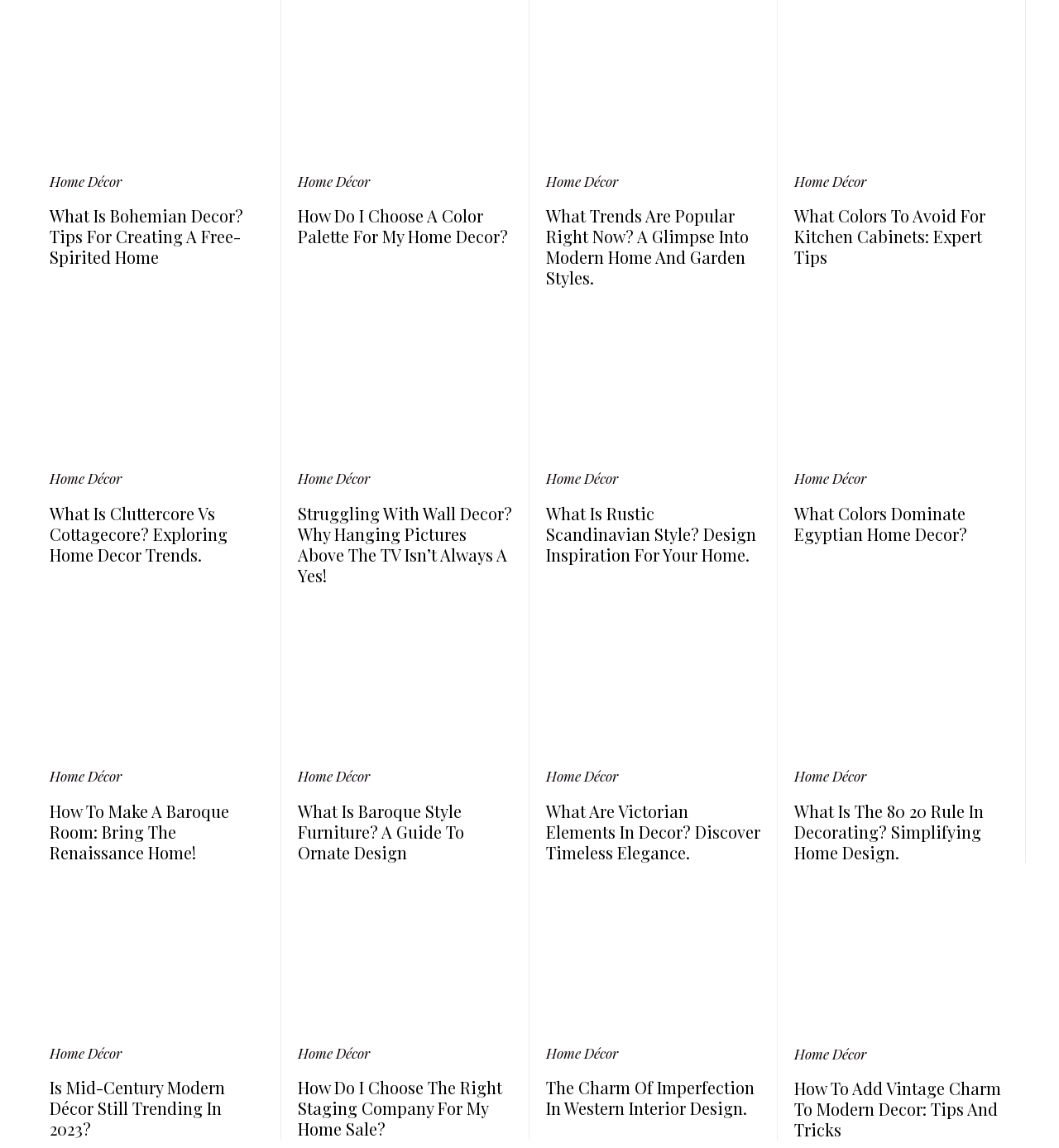With reference to the image, please provide a detailed answer to the following question: How are the articles organized on this webpage?

By analyzing the bounding box coordinates of the article elements, I can see that they are organized vertically on the webpage, with each article below the previous one. This suggests that the articles are arranged in a vertical layout, with the user likely needing to scroll down to view more articles.